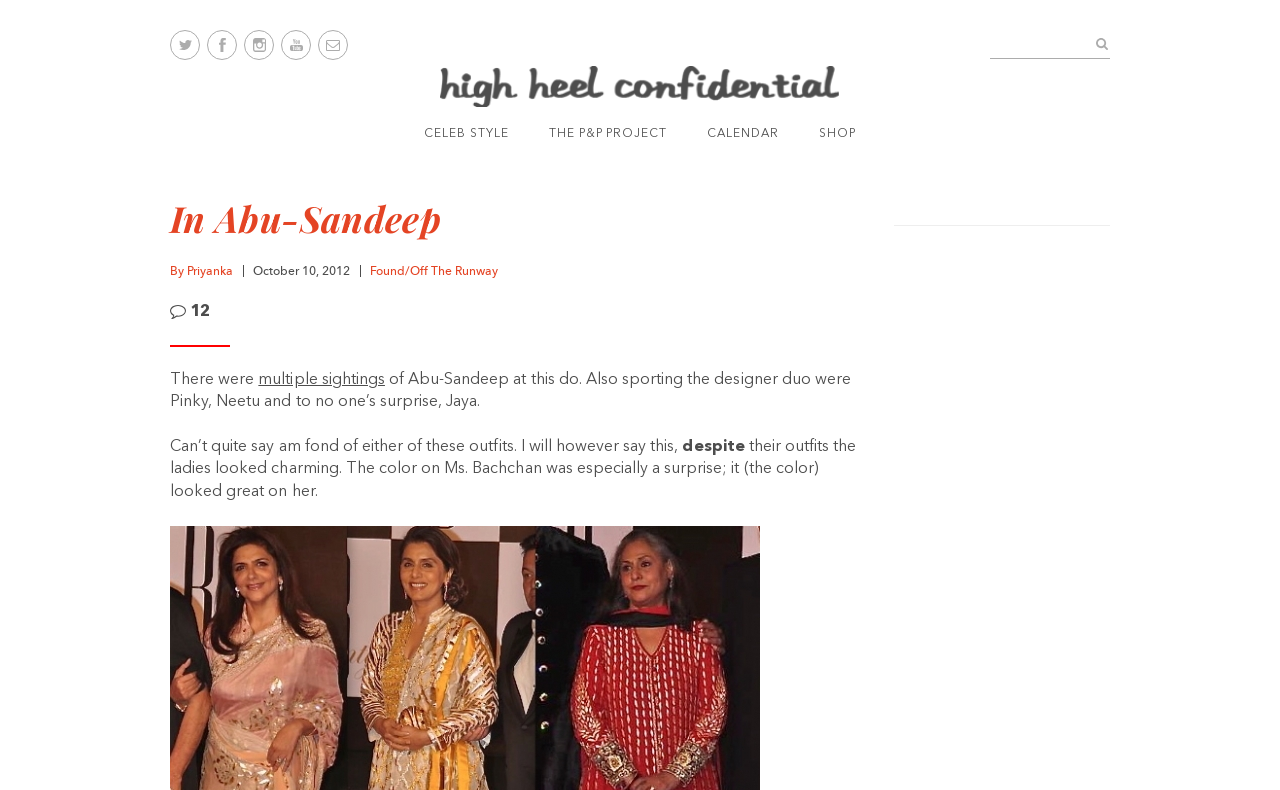Show me the bounding box coordinates of the clickable region to achieve the task as per the instruction: "Read the article about Welch Village Brewfest & Comedy Show".

None